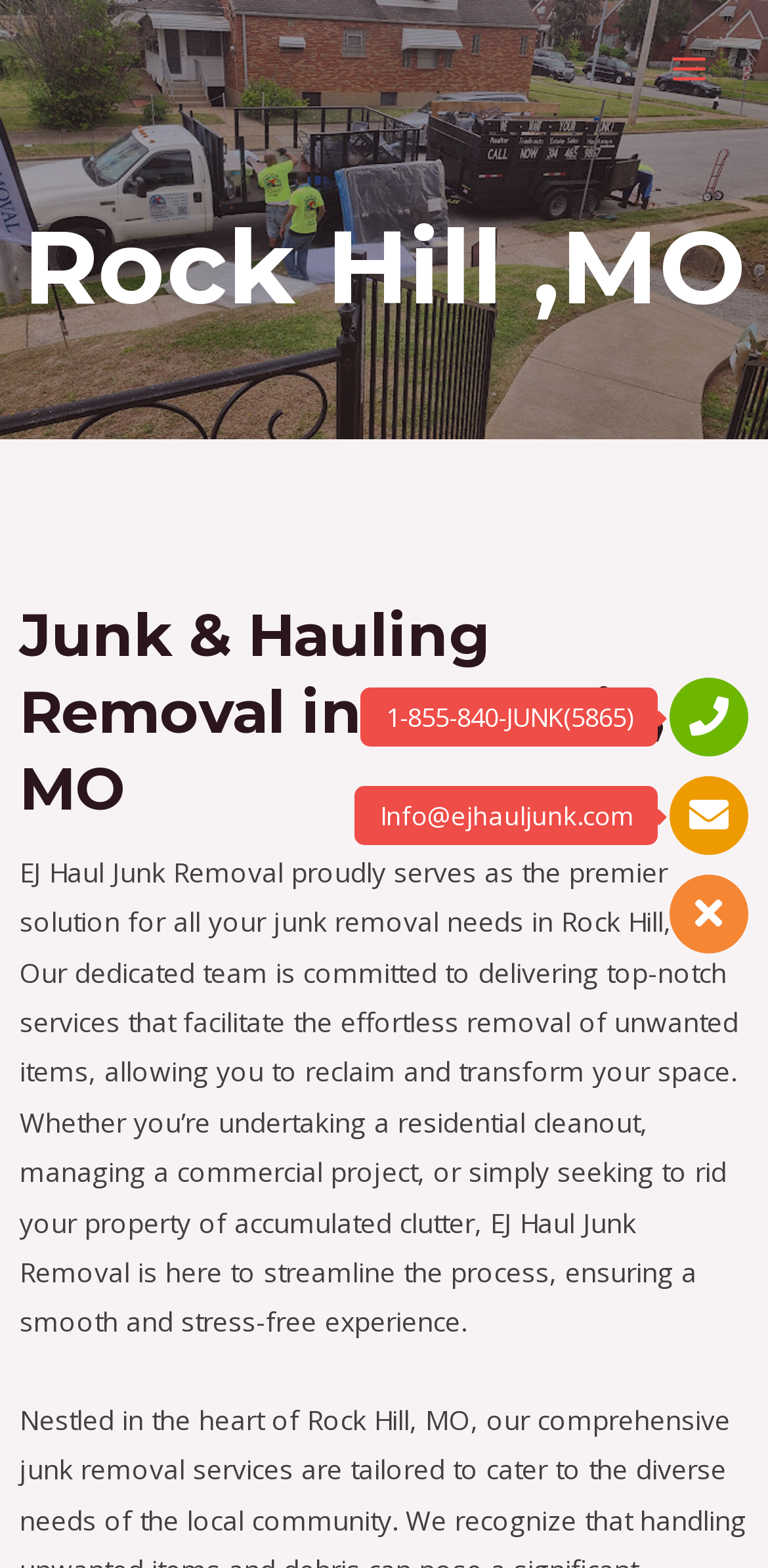How can I contact the company?
Relying on the image, give a concise answer in one word or a brief phrase.

Call or email